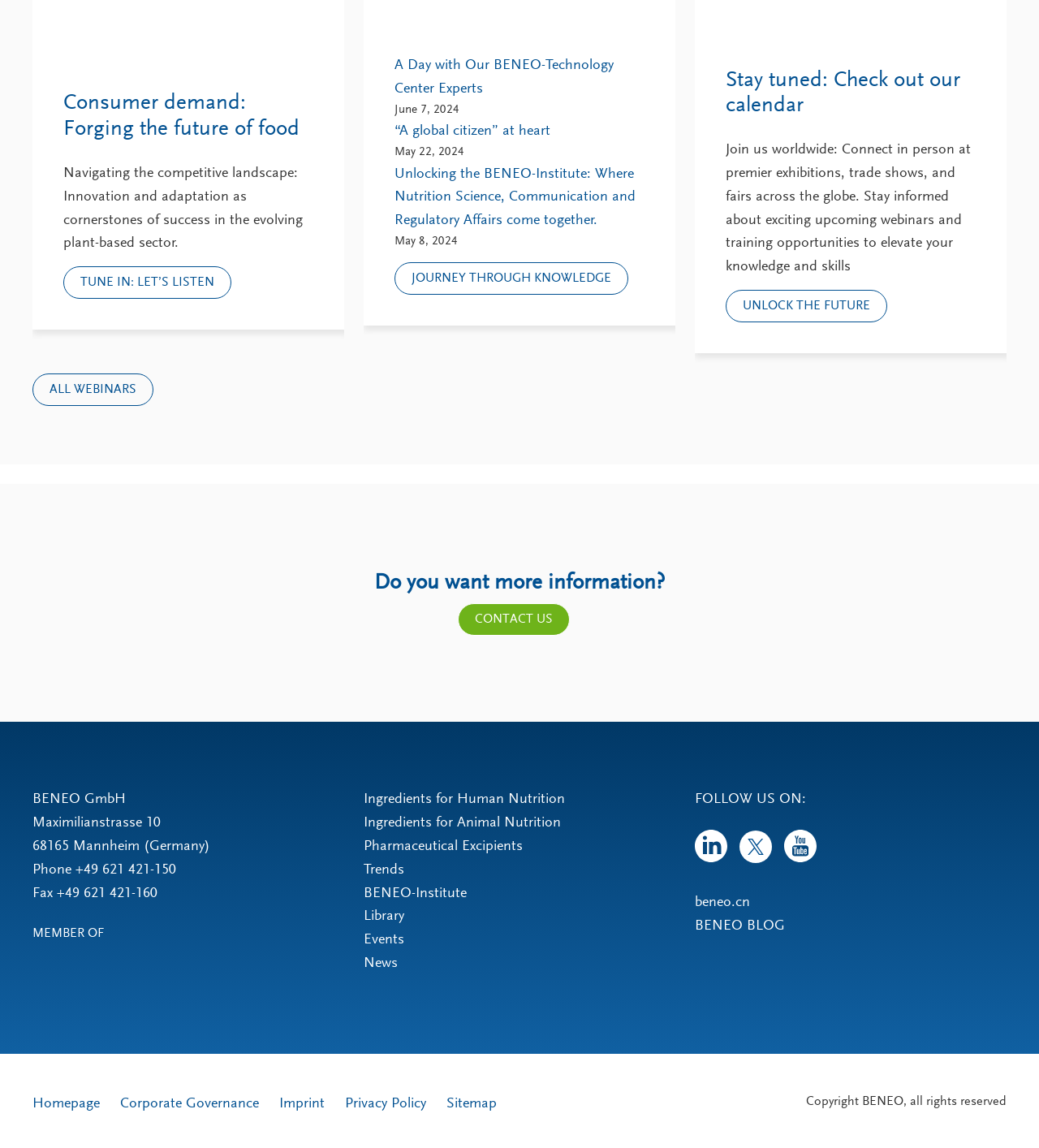Identify the bounding box coordinates of the region that needs to be clicked to carry out this instruction: "View all webinars". Provide these coordinates as four float numbers ranging from 0 to 1, i.e., [left, top, right, bottom].

[0.031, 0.325, 0.148, 0.353]